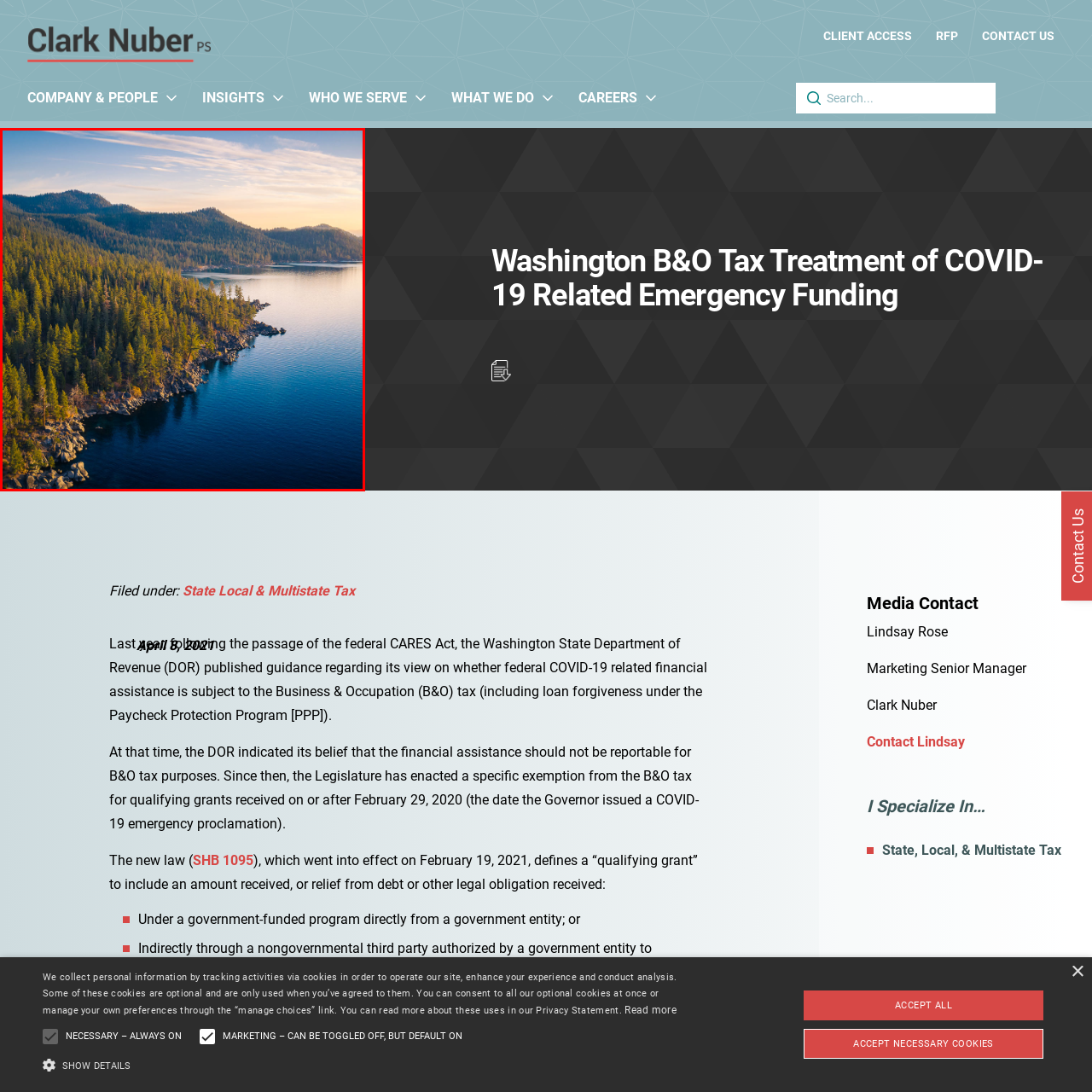Identify the content inside the red box and answer the question using a brief word or phrase: What is reflected in the lake's calm waters?

Early morning sky